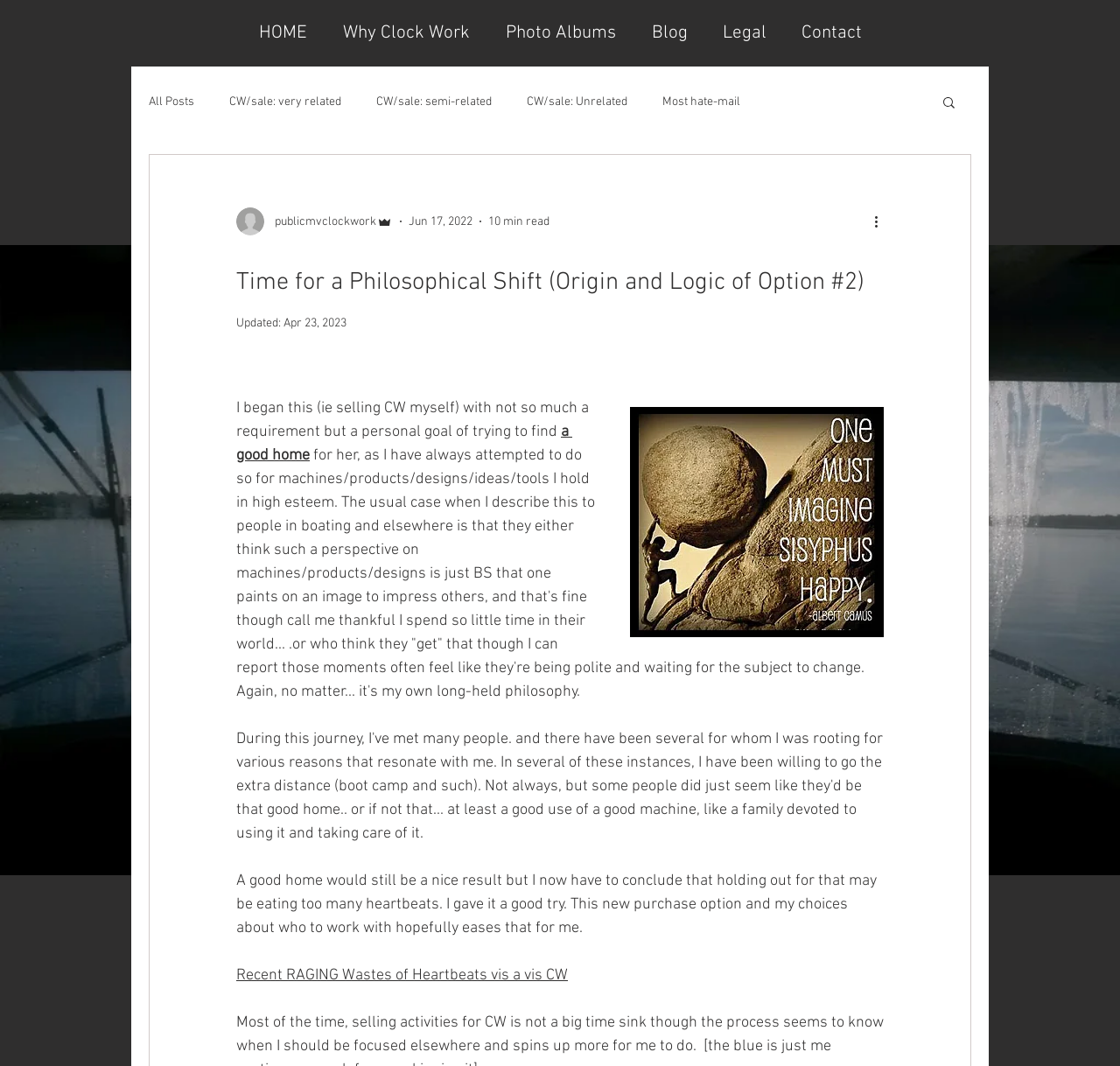Use a single word or phrase to answer the question:
What is the name of the writer's picture?

Writer's picture